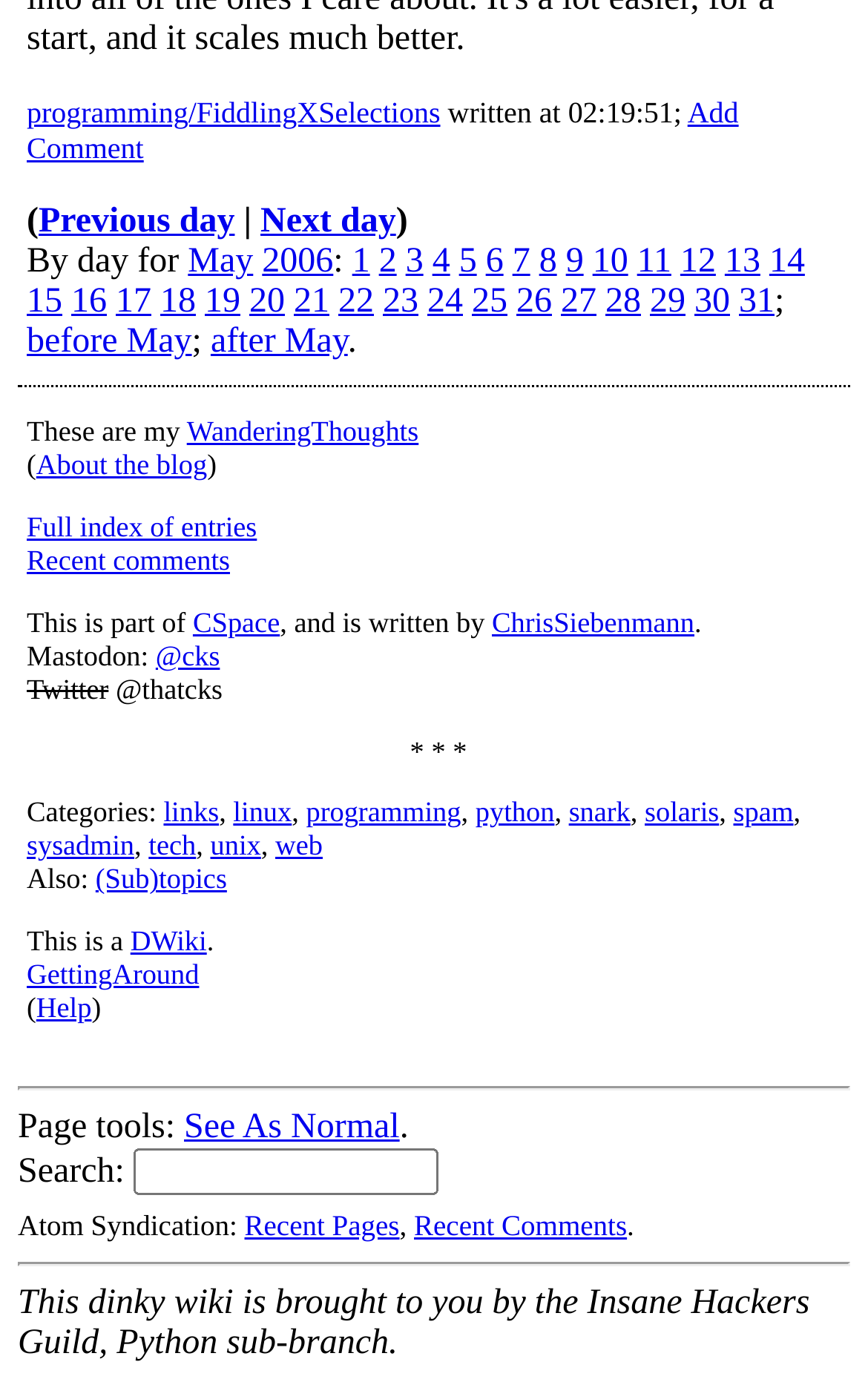Locate the bounding box coordinates of the item that should be clicked to fulfill the instruction: "Read WanderingThoughts".

[0.215, 0.302, 0.482, 0.324]